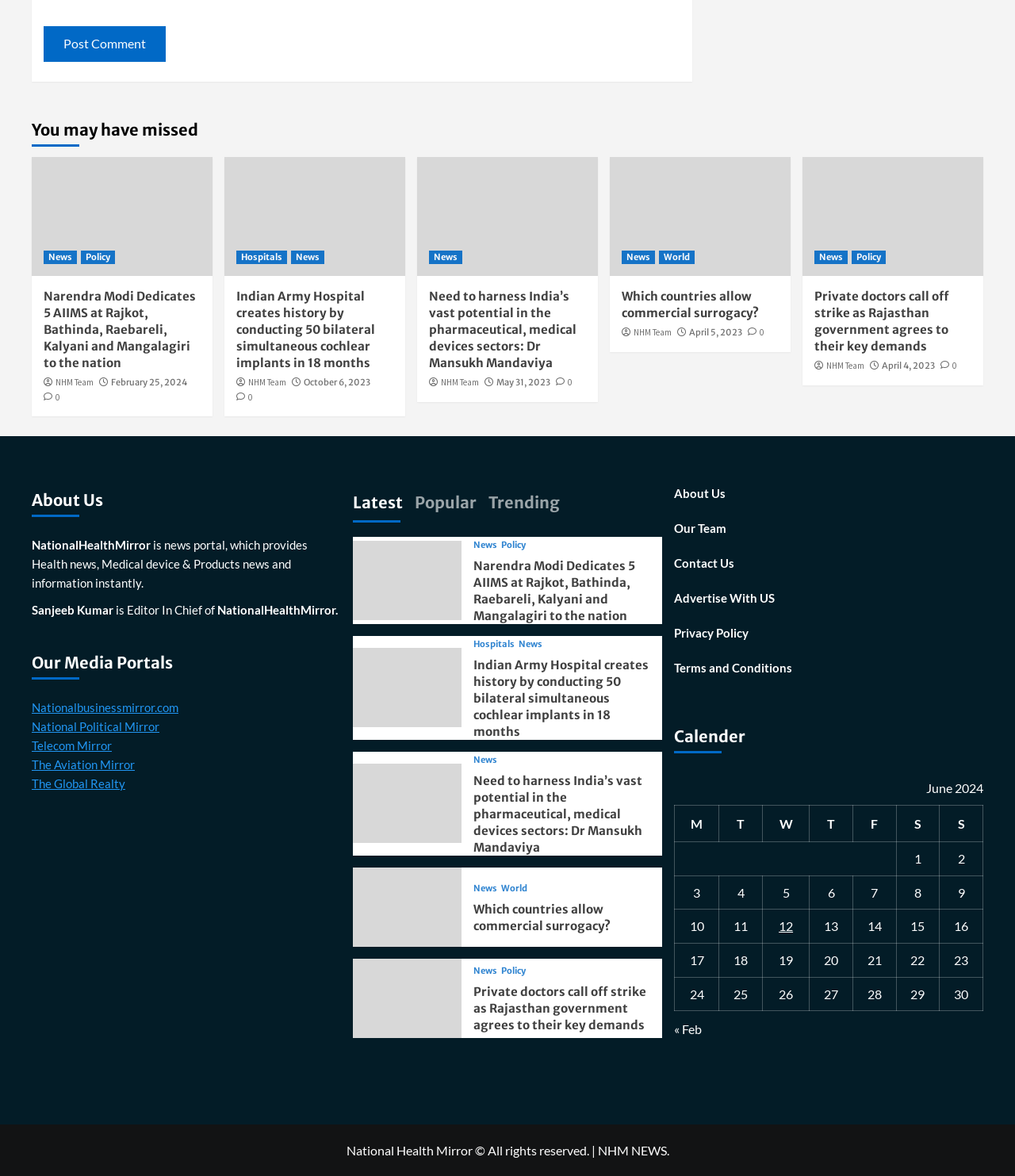Determine the bounding box coordinates of the region I should click to achieve the following instruction: "Learn about Internet Connection". Ensure the bounding box coordinates are four float numbers between 0 and 1, i.e., [left, top, right, bottom].

None